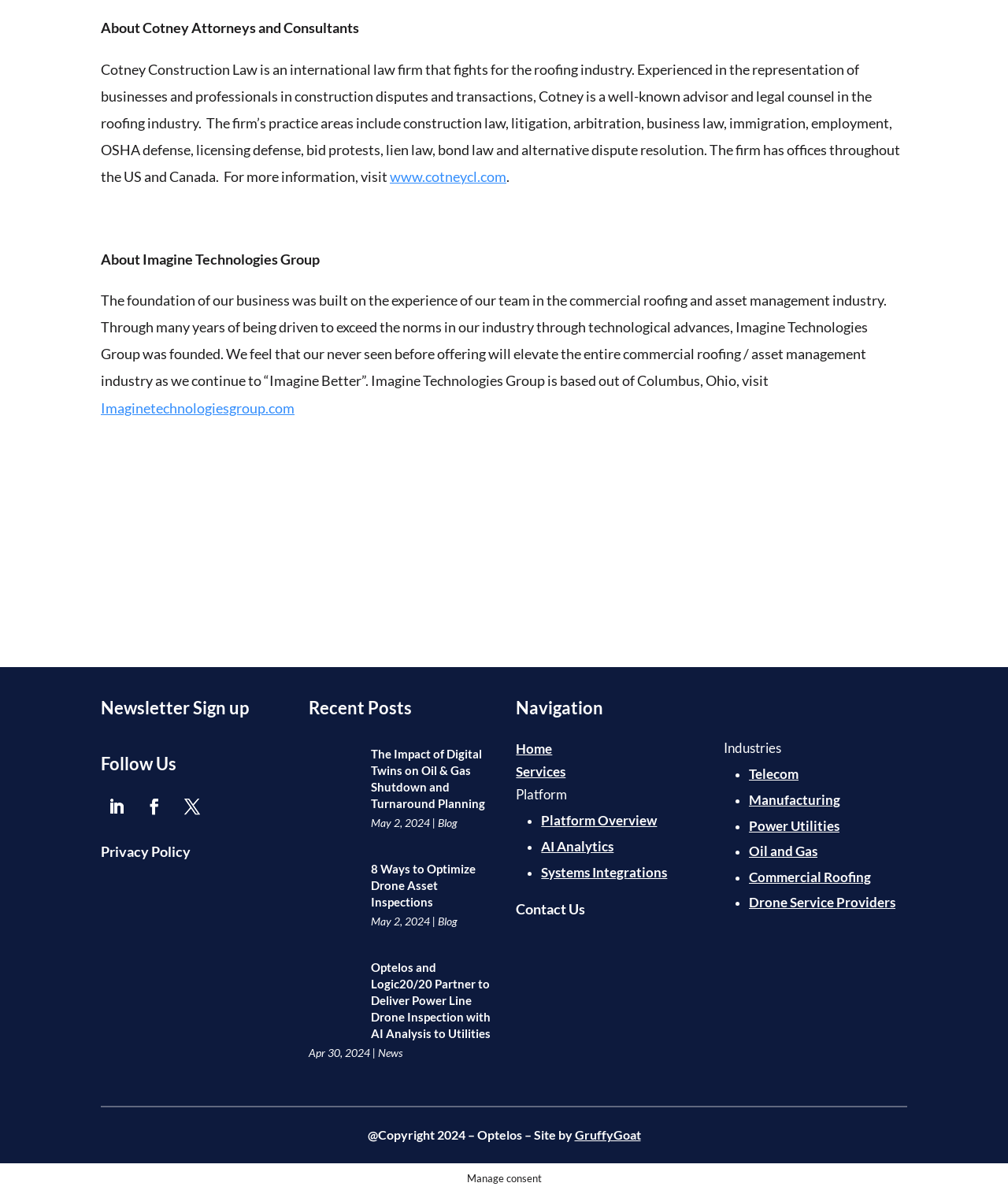Please identify the bounding box coordinates of the area that needs to be clicked to follow this instruction: "Follow us on social media".

[0.1, 0.632, 0.282, 0.656]